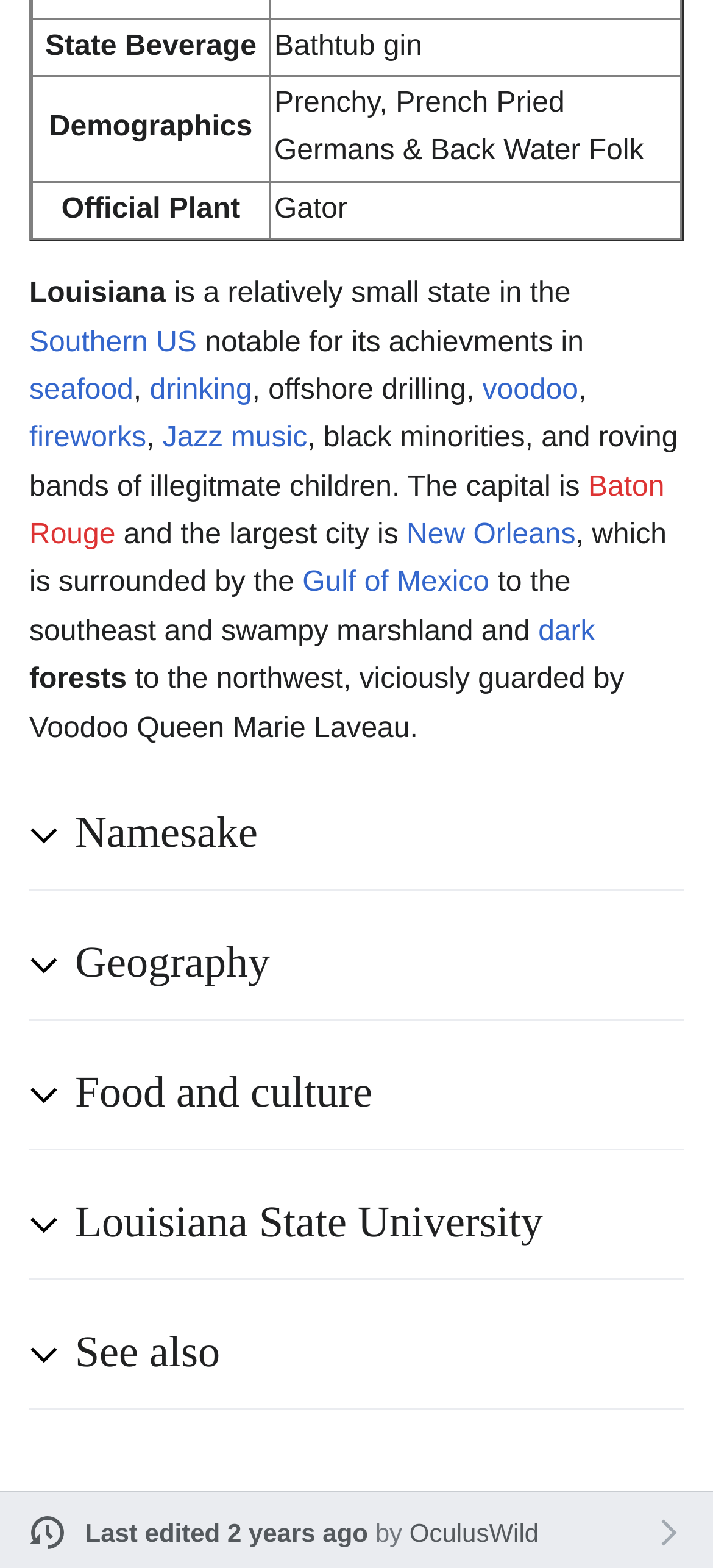What is the largest city in the state?
Look at the image and provide a detailed response to the question.

The webpage has a link element 'New Orleans' which is mentioned as the largest city in the state in the text.